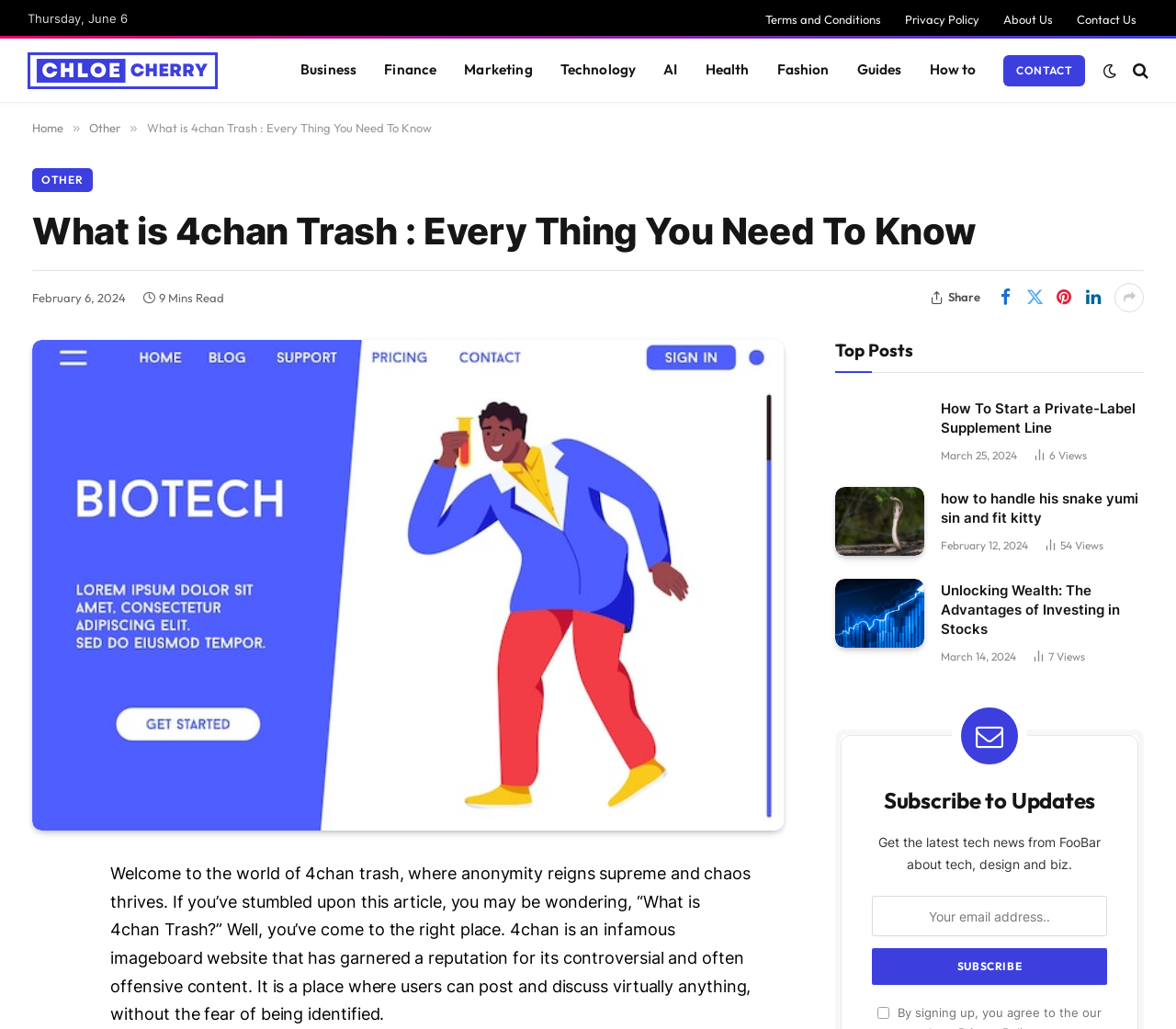Given the element description, predict the bounding box coordinates in the format (top-left x, top-left y, bottom-right x, bottom-right y). Make sure all values are between 0 and 1. Here is the element description: Home

[0.027, 0.117, 0.054, 0.131]